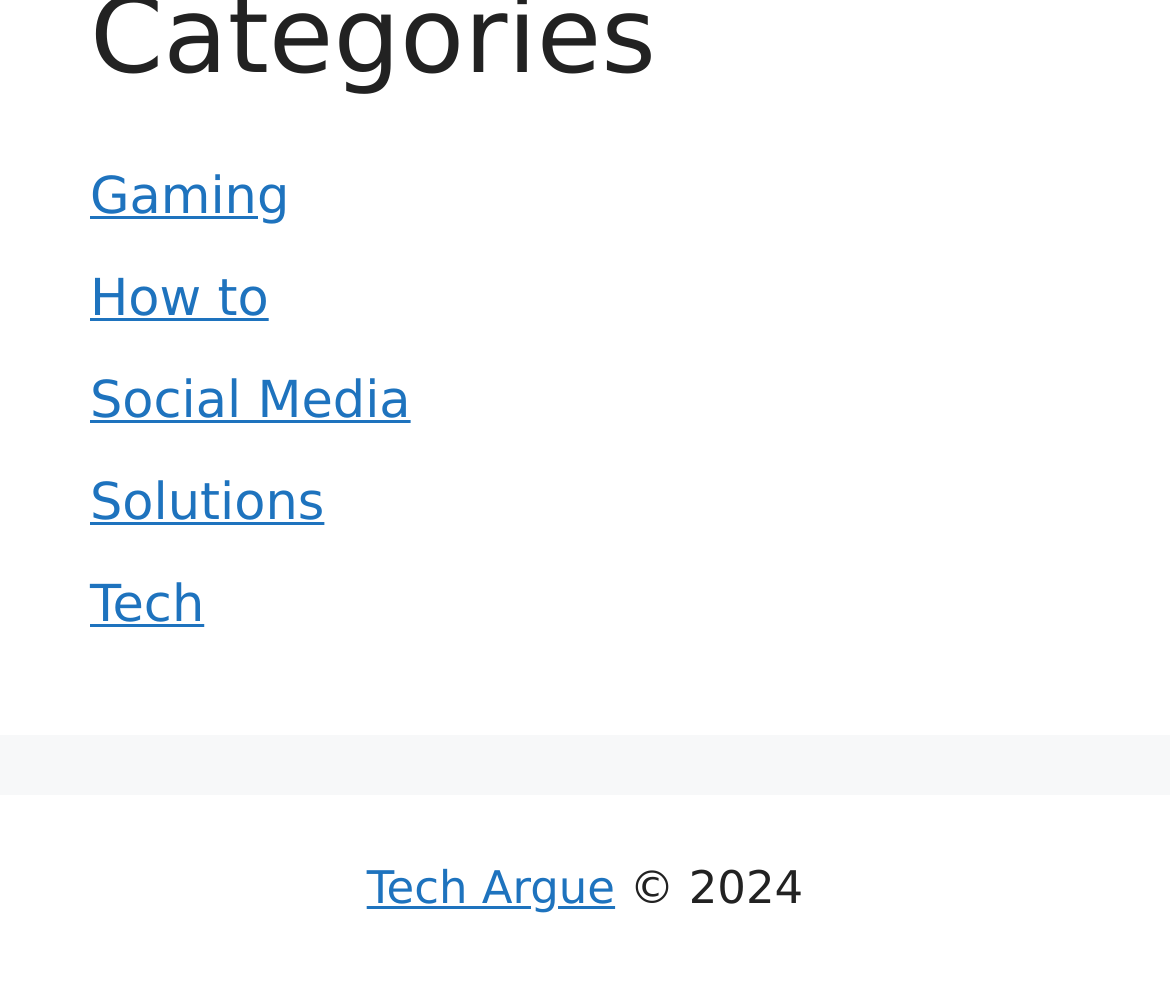What year is the copyright for this website?
Using the details from the image, give an elaborate explanation to answer the question.

The copyright information at the bottom of the webpage indicates that the website's content is copyrighted in 2024, suggesting that the website was created or updated in that year.